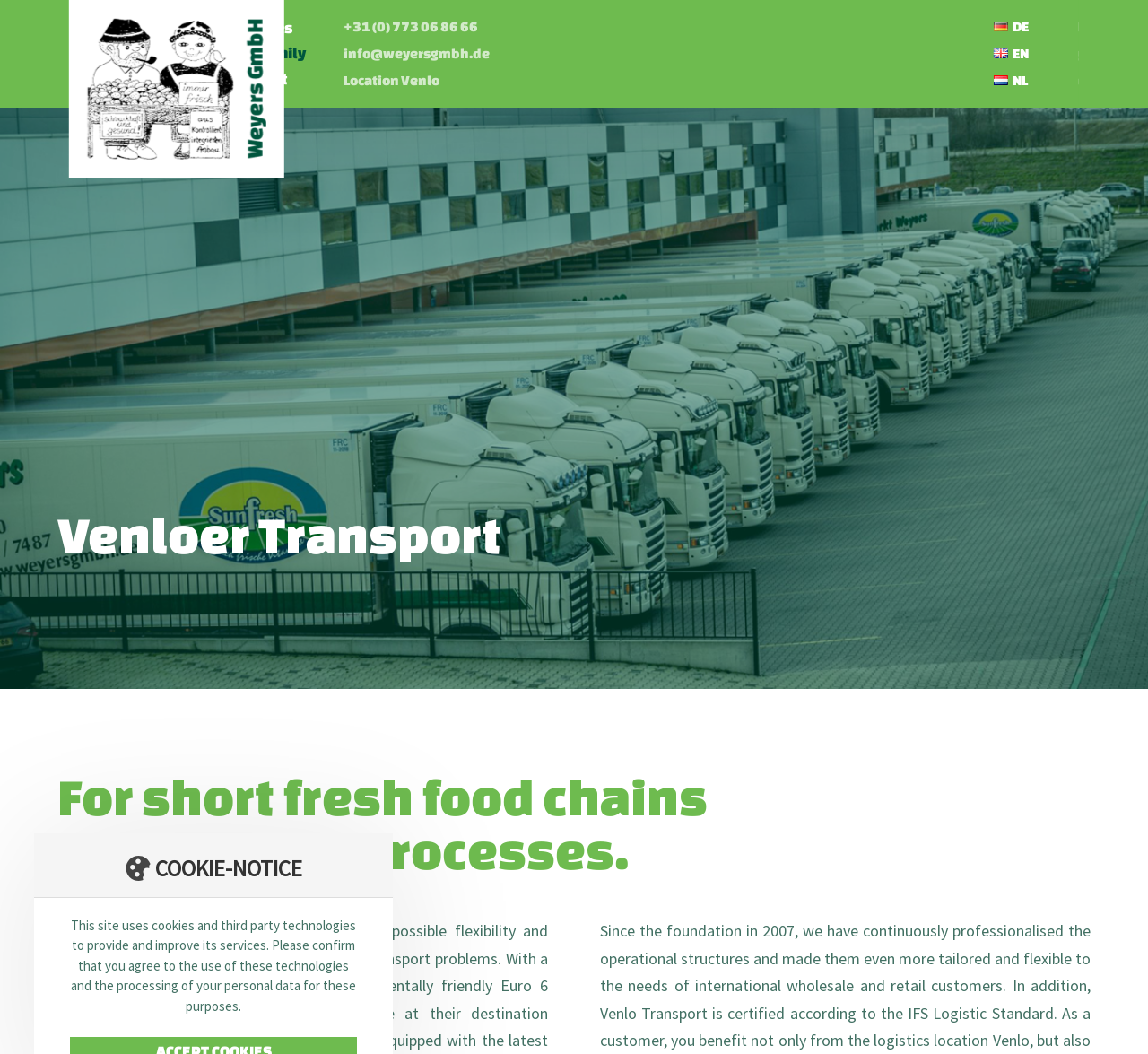Please find the bounding box coordinates of the element that must be clicked to perform the given instruction: "Contact us". The coordinates should be four float numbers from 0 to 1, i.e., [left, top, right, bottom].

None